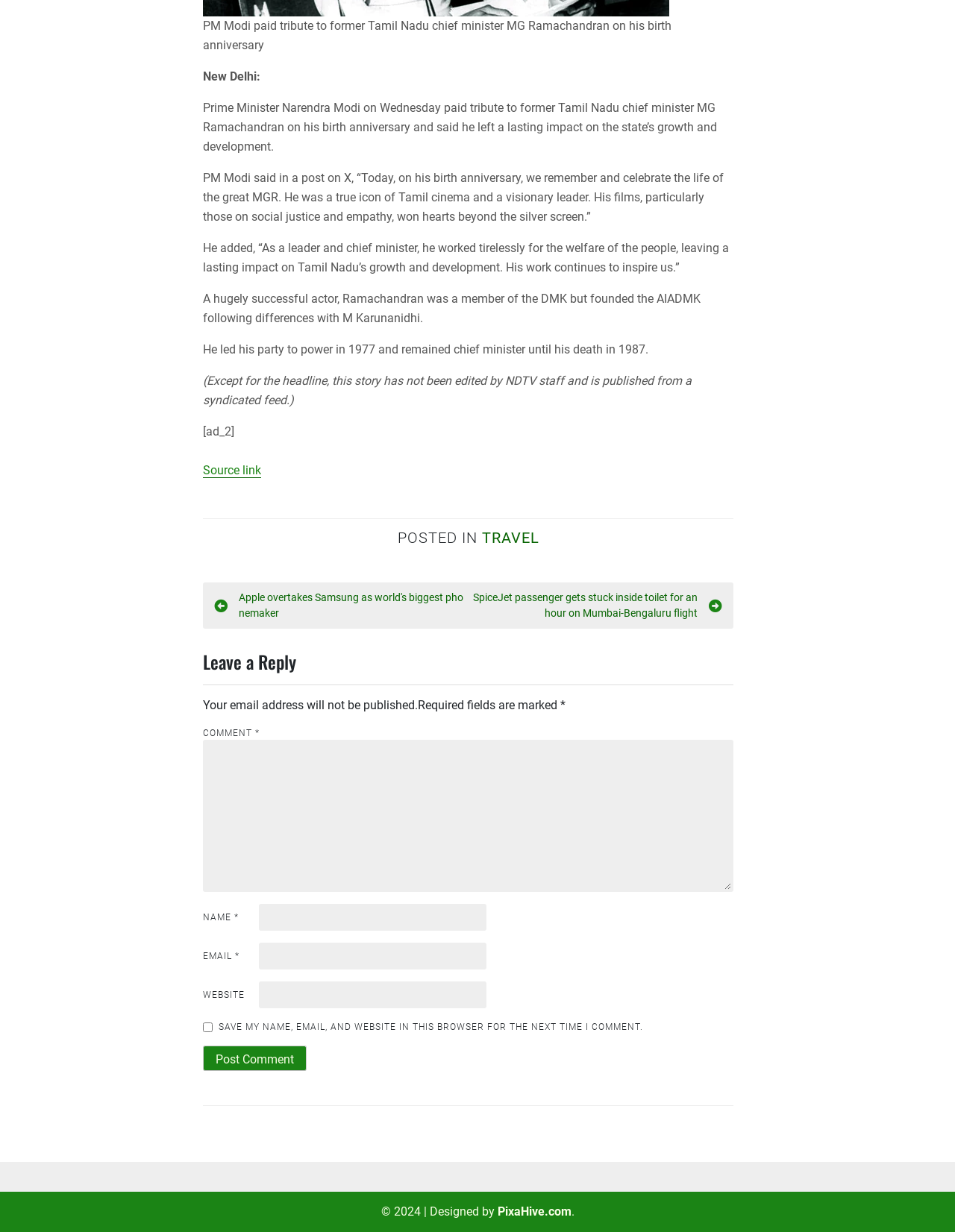Determine the bounding box coordinates of the region to click in order to accomplish the following instruction: "Click the 'TRAVEL' link". Provide the coordinates as four float numbers between 0 and 1, specifically [left, top, right, bottom].

[0.504, 0.429, 0.564, 0.444]